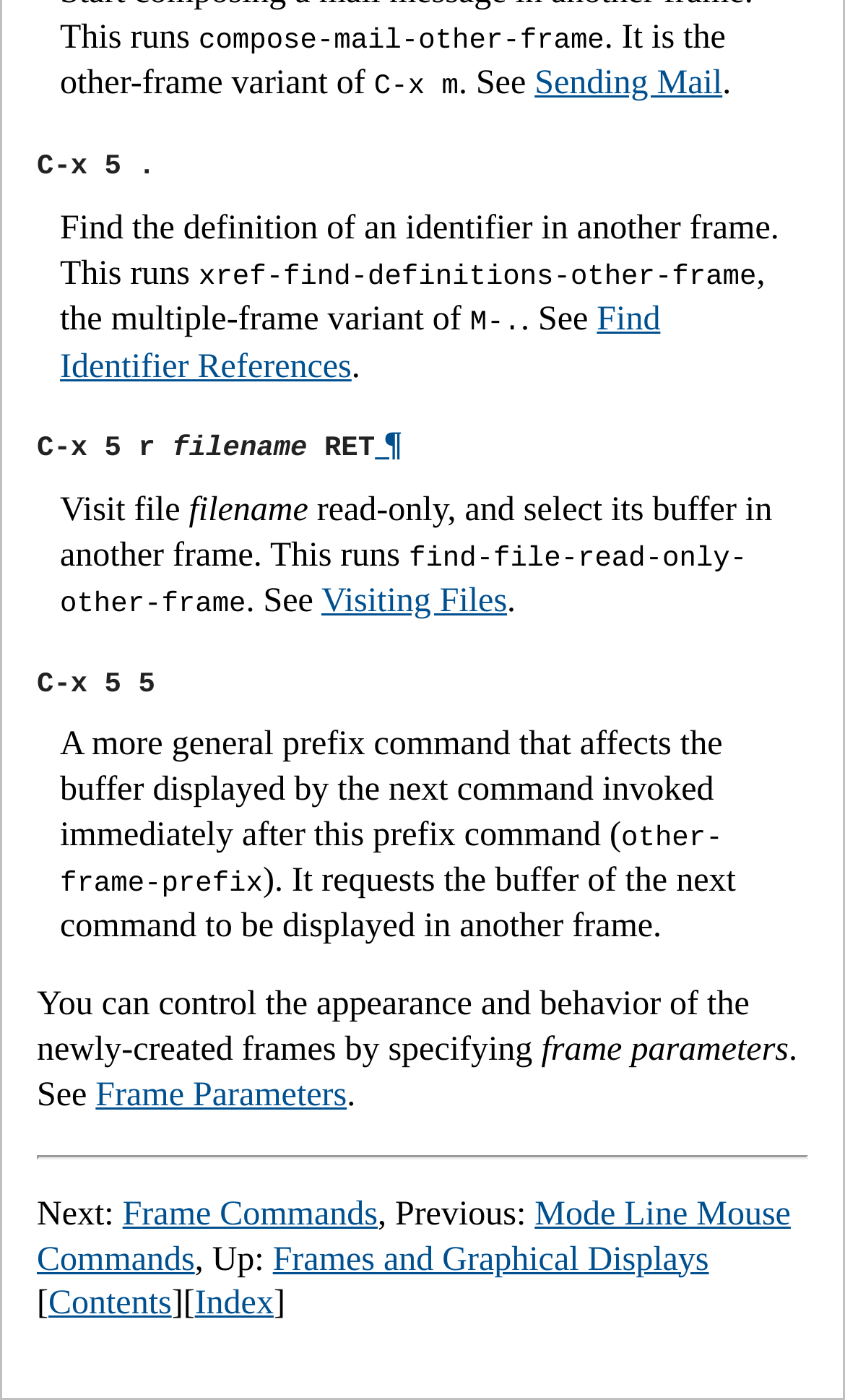Please specify the bounding box coordinates of the area that should be clicked to accomplish the following instruction: "Visit file read-only in another frame". The coordinates should consist of four float numbers between 0 and 1, i.e., [left, top, right, bottom].

[0.071, 0.352, 0.223, 0.378]